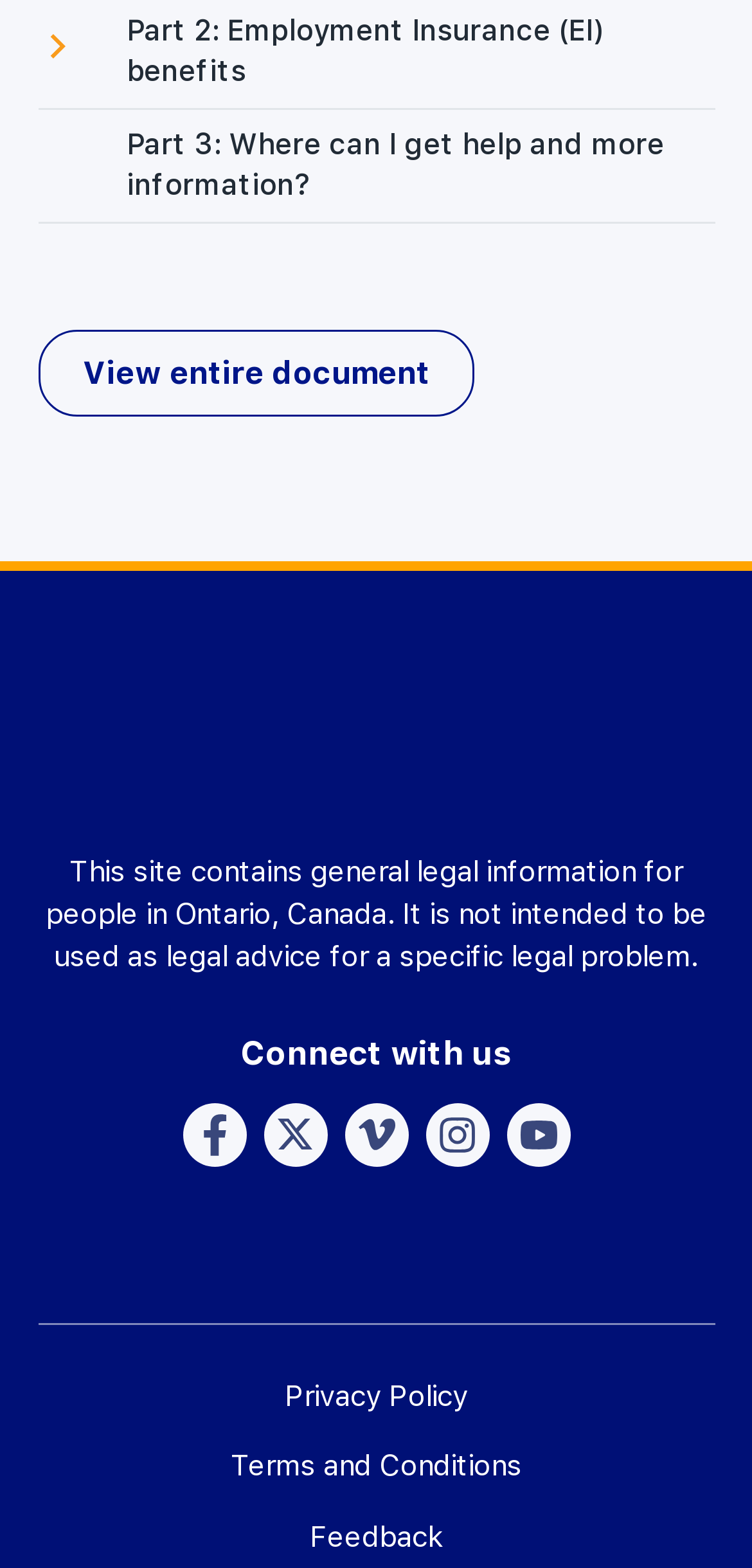Please mark the bounding box coordinates of the area that should be clicked to carry out the instruction: "Provide Feedback".

[0.412, 0.968, 0.588, 0.995]